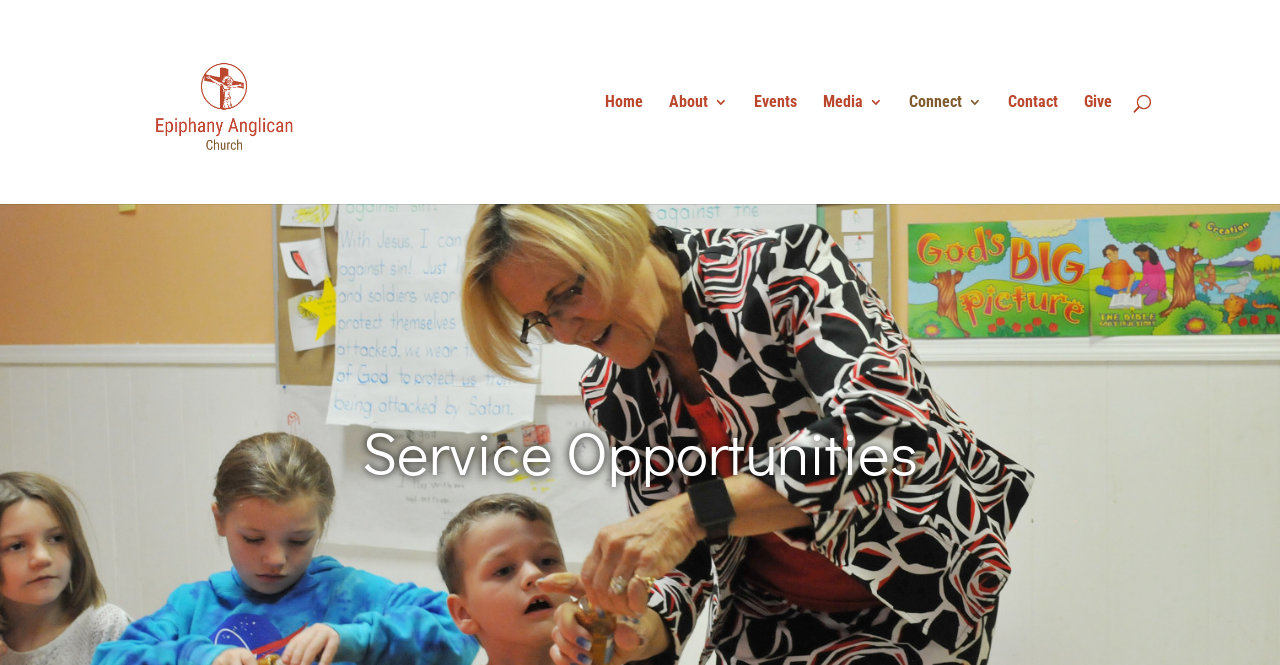Can you pinpoint the bounding box coordinates for the clickable element required for this instruction: "go to Epiphany Anglican Church homepage"? The coordinates should be four float numbers between 0 and 1, i.e., [left, top, right, bottom].

[0.103, 0.137, 0.367, 0.166]